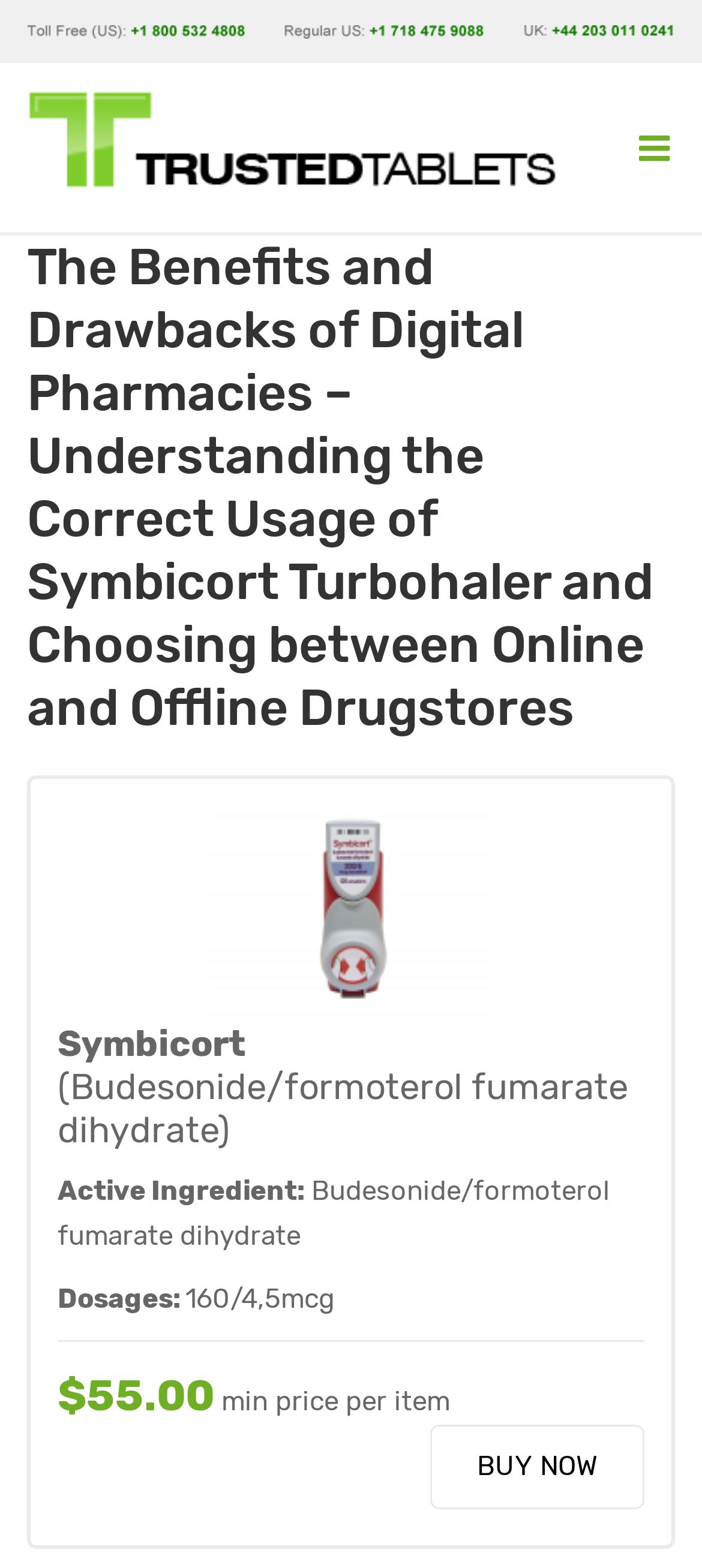What is the active ingredient of Symbicort?
Using the visual information from the image, give a one-word or short-phrase answer.

Budesonide/formoterol fumarate dihydrate